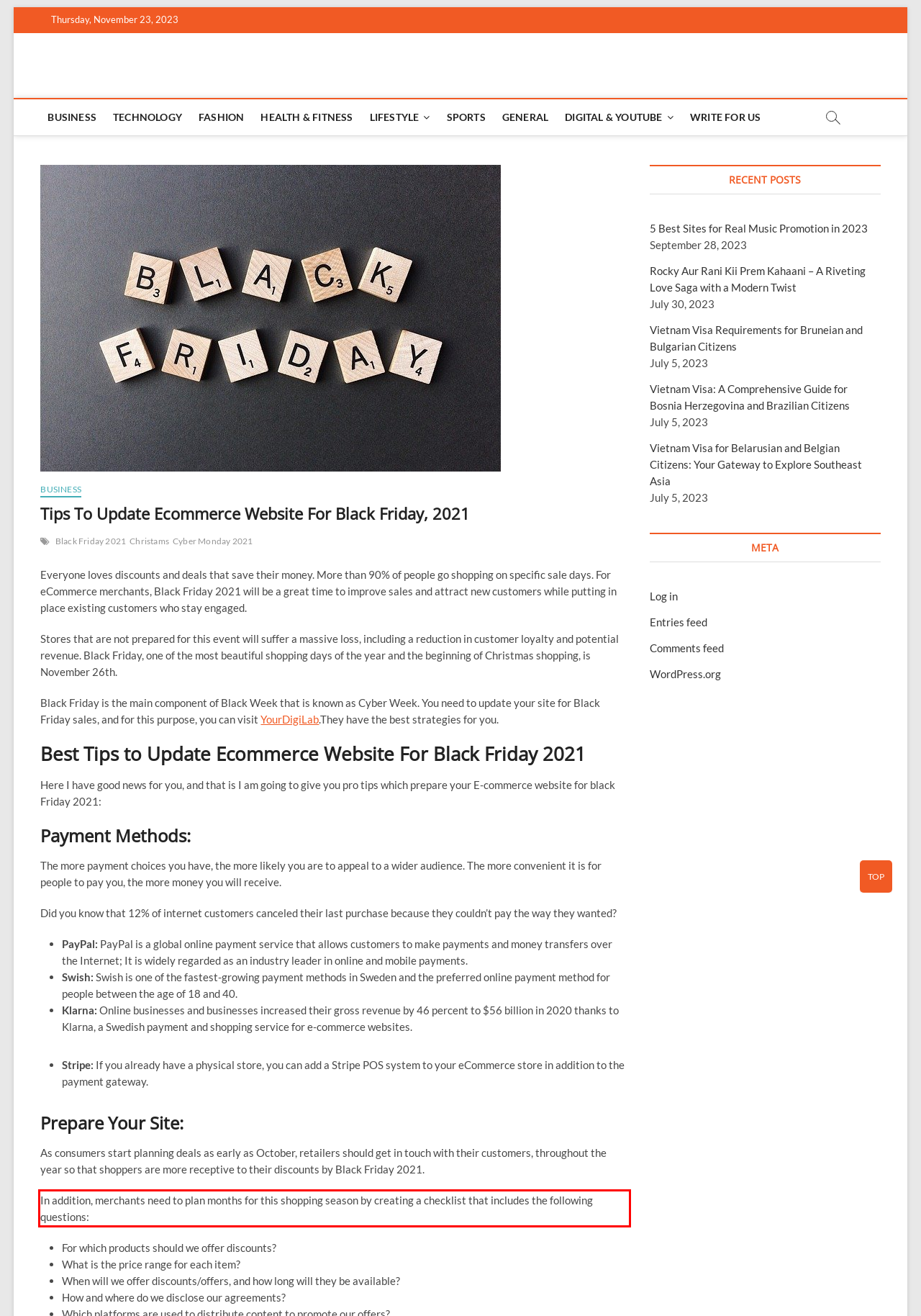Given a webpage screenshot with a red bounding box, perform OCR to read and deliver the text enclosed by the red bounding box.

In addition, merchants need to plan months for this shopping season by creating a checklist that includes the following questions: